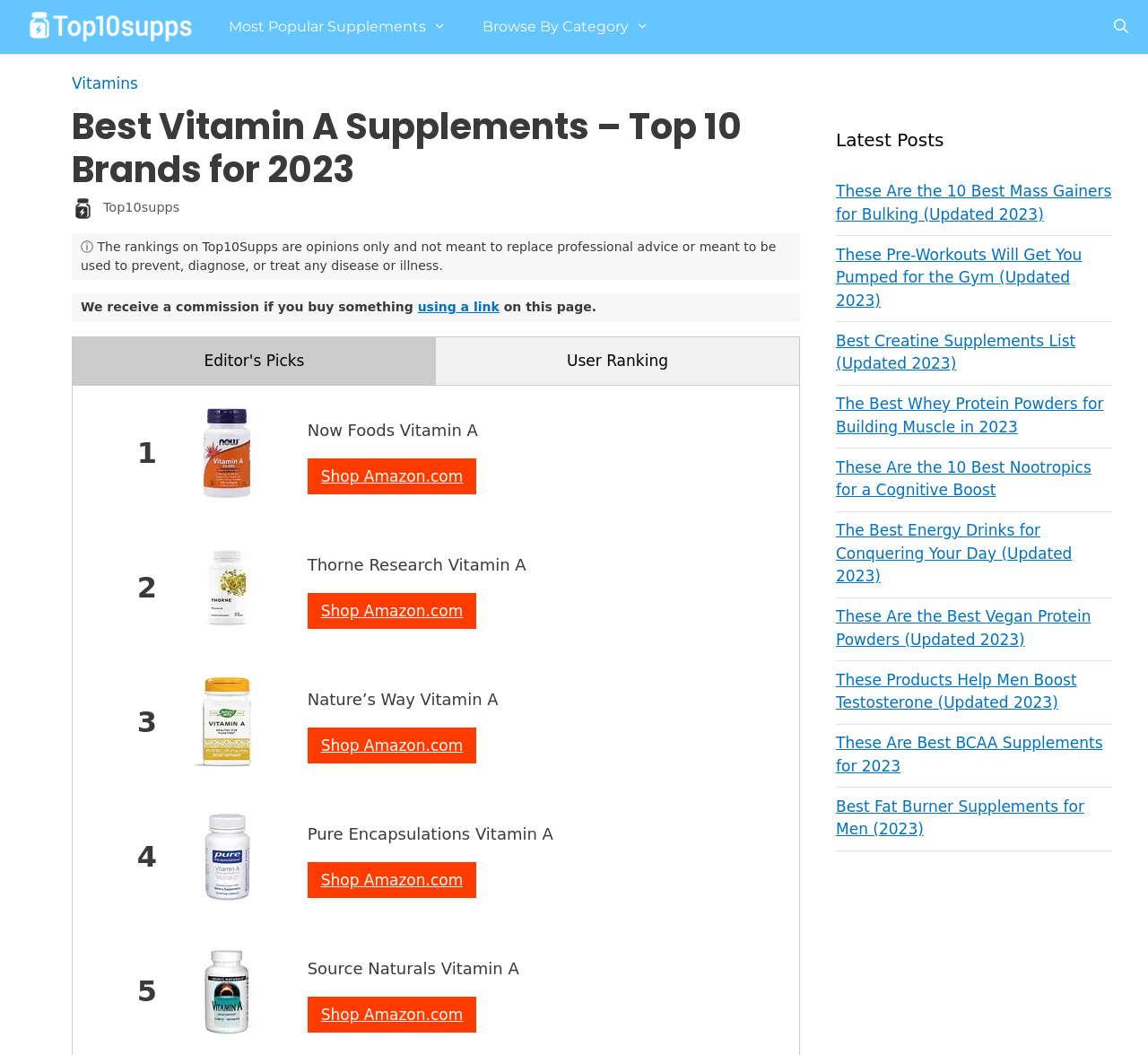Extract the main title from the webpage and generate its text.

Best Vitamin A Supplements – Top 10 Brands for 2023